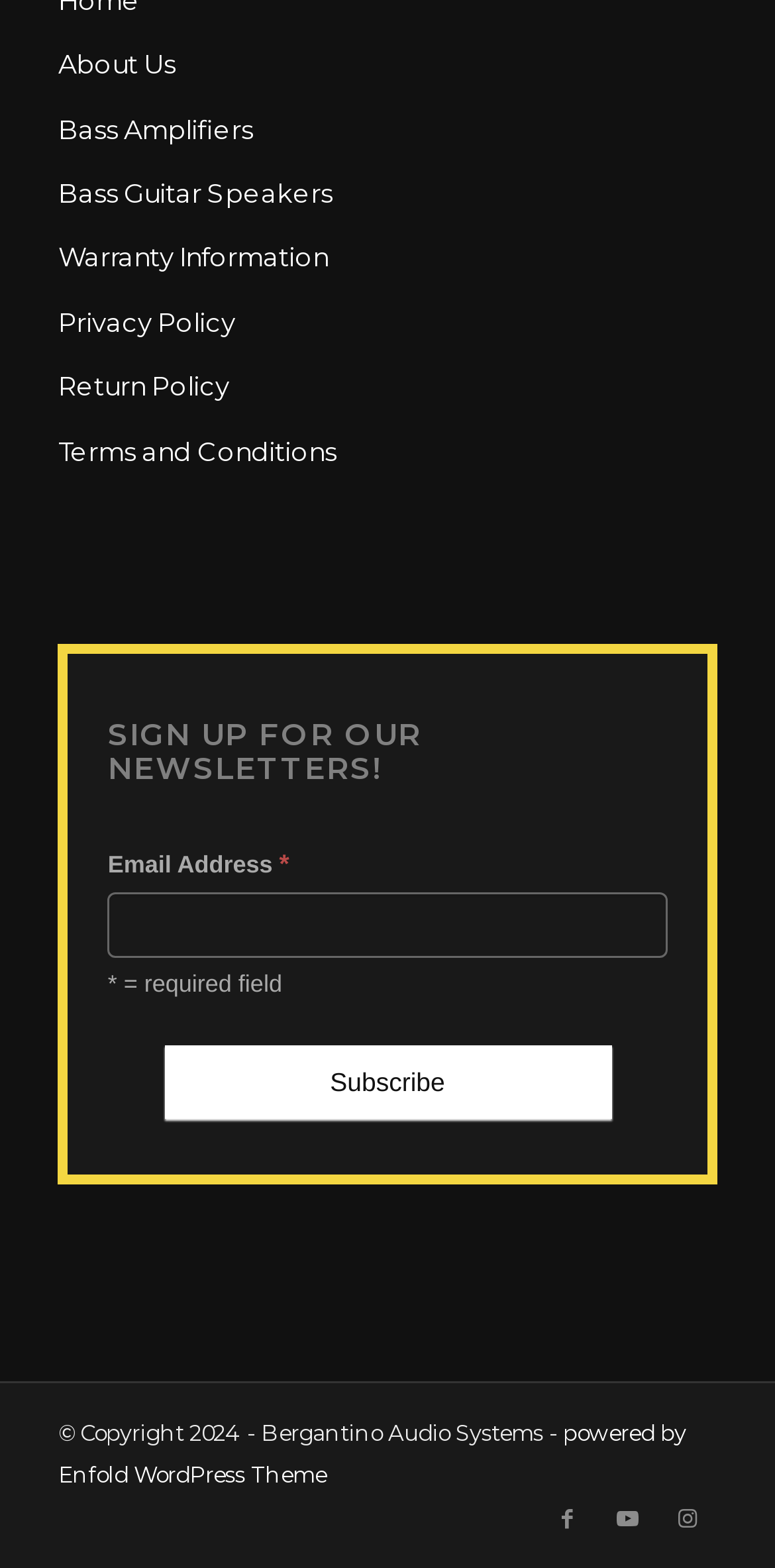Highlight the bounding box coordinates of the element you need to click to perform the following instruction: "Visit Facebook page."

[0.694, 0.949, 0.771, 0.987]